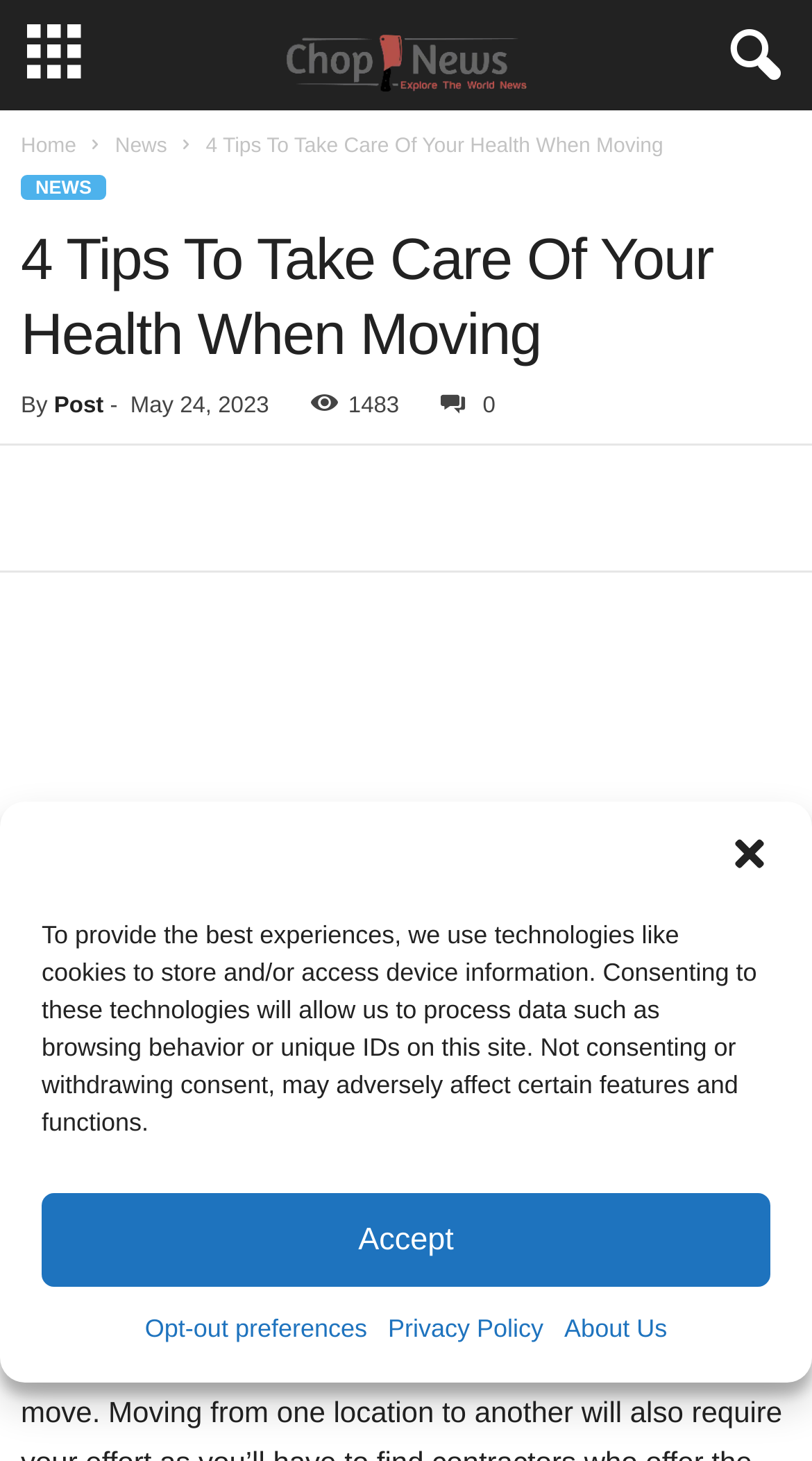Specify the bounding box coordinates of the region I need to click to perform the following instruction: "Read the article by Post". The coordinates must be four float numbers in the range of 0 to 1, i.e., [left, top, right, bottom].

[0.066, 0.269, 0.128, 0.286]